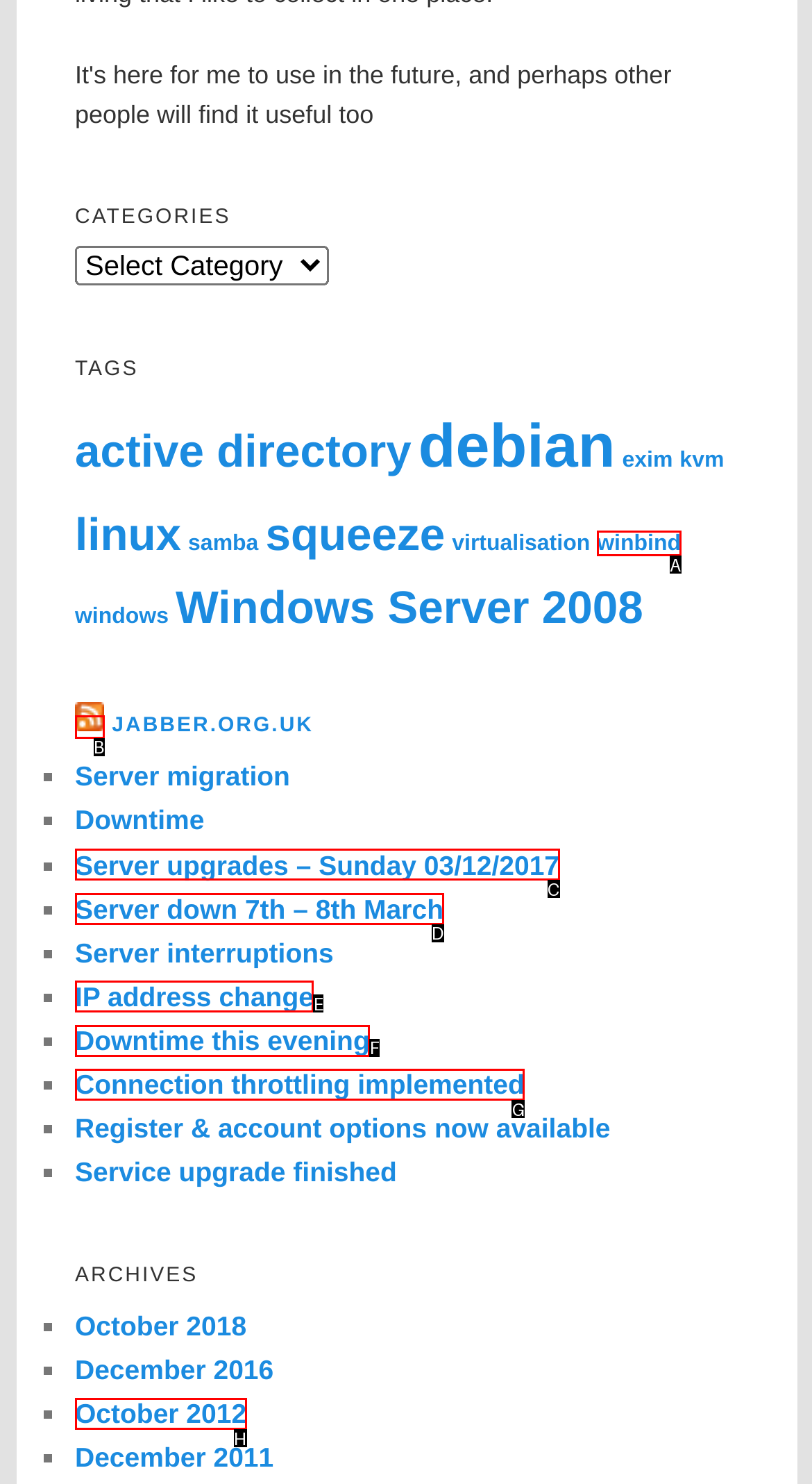Determine which option fits the following description: Server upgrades – Sunday 03/12/2017
Answer with the corresponding option's letter directly.

C